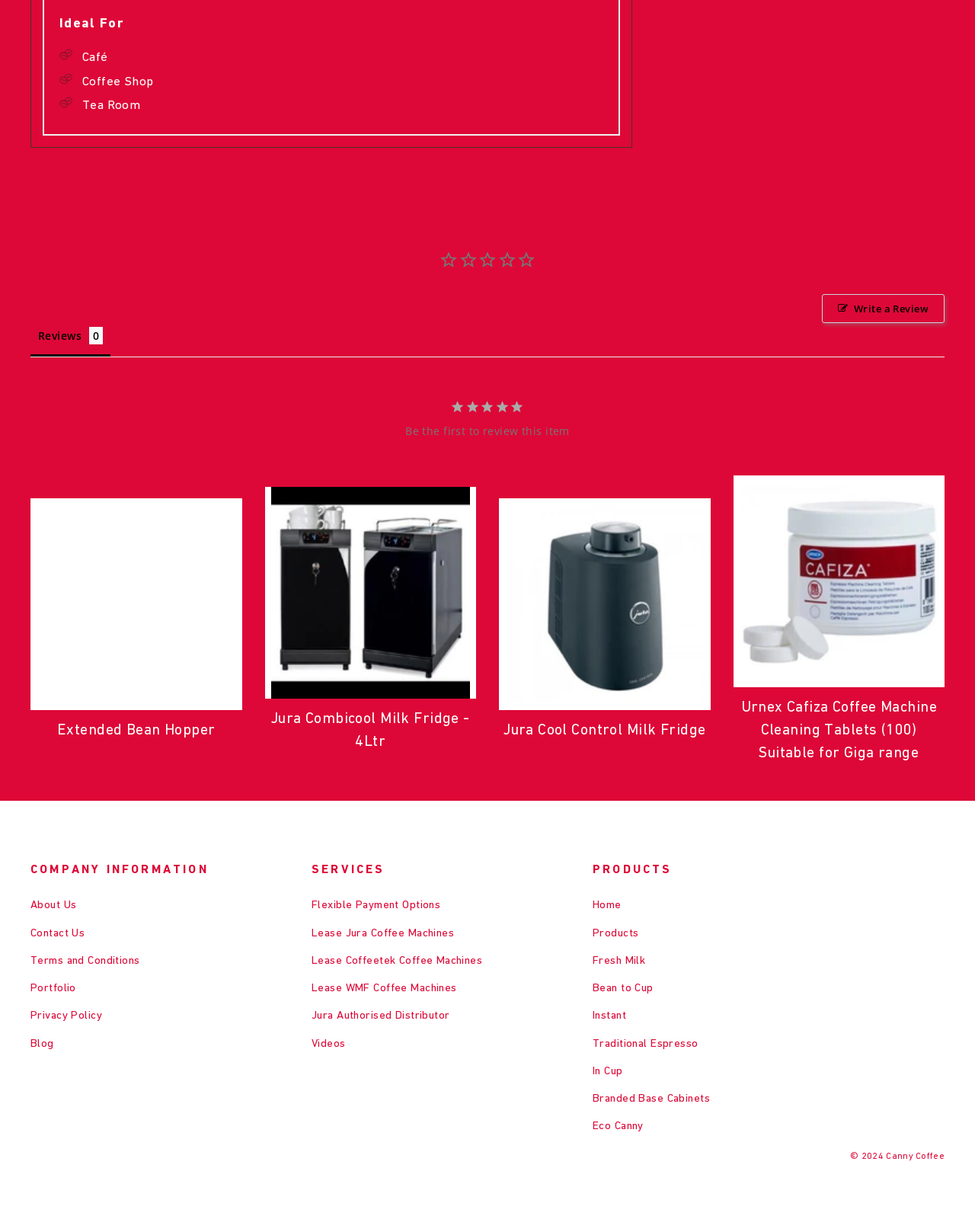Please indicate the bounding box coordinates of the element's region to be clicked to achieve the instruction: "Write a review". Provide the coordinates as four float numbers between 0 and 1, i.e., [left, top, right, bottom].

[0.843, 0.239, 0.969, 0.262]